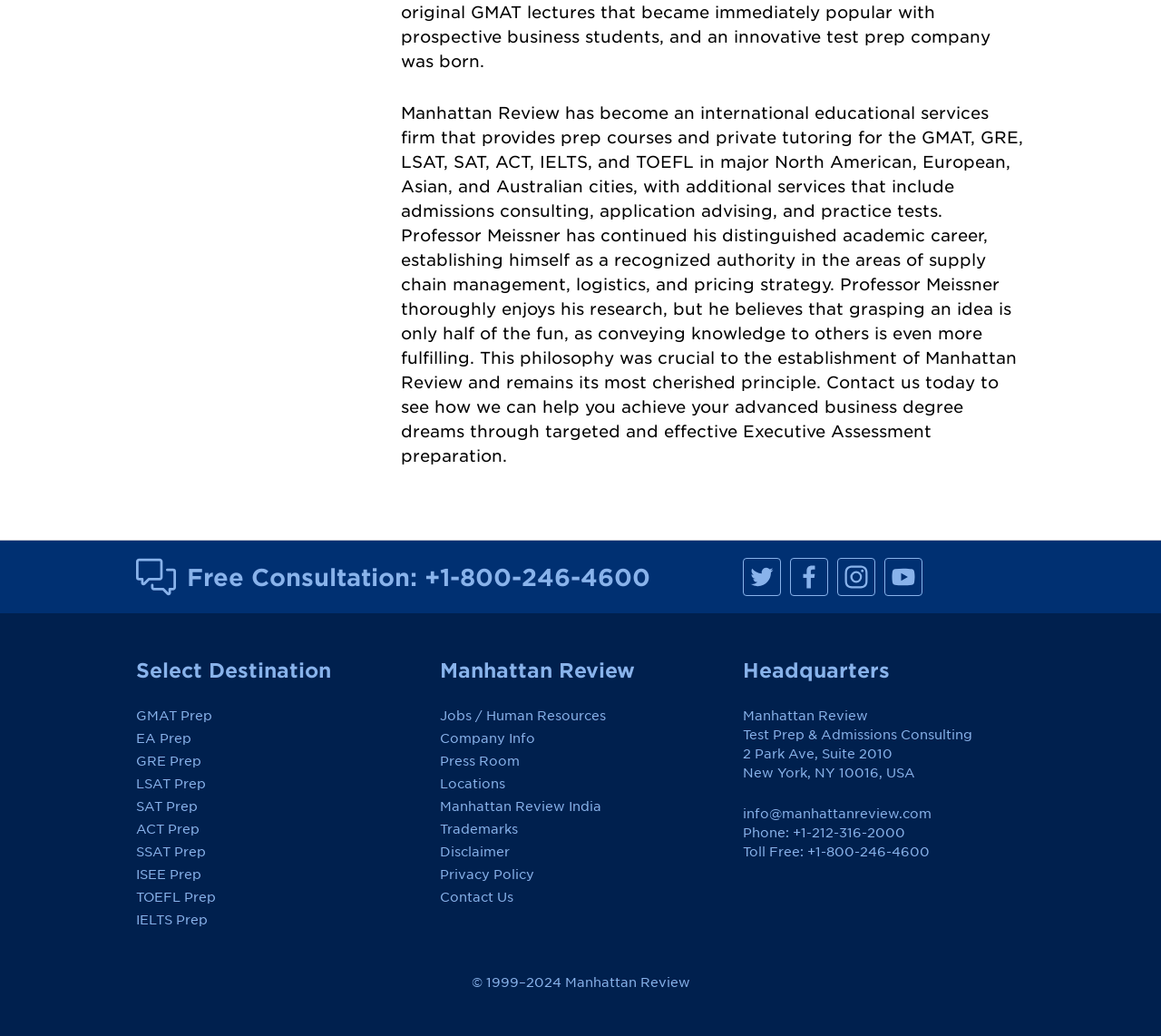Specify the bounding box coordinates of the area to click in order to execute this command: 'Visit Manhattan Review on Facebook'. The coordinates should consist of four float numbers ranging from 0 to 1, and should be formatted as [left, top, right, bottom].

[0.681, 0.539, 0.714, 0.576]